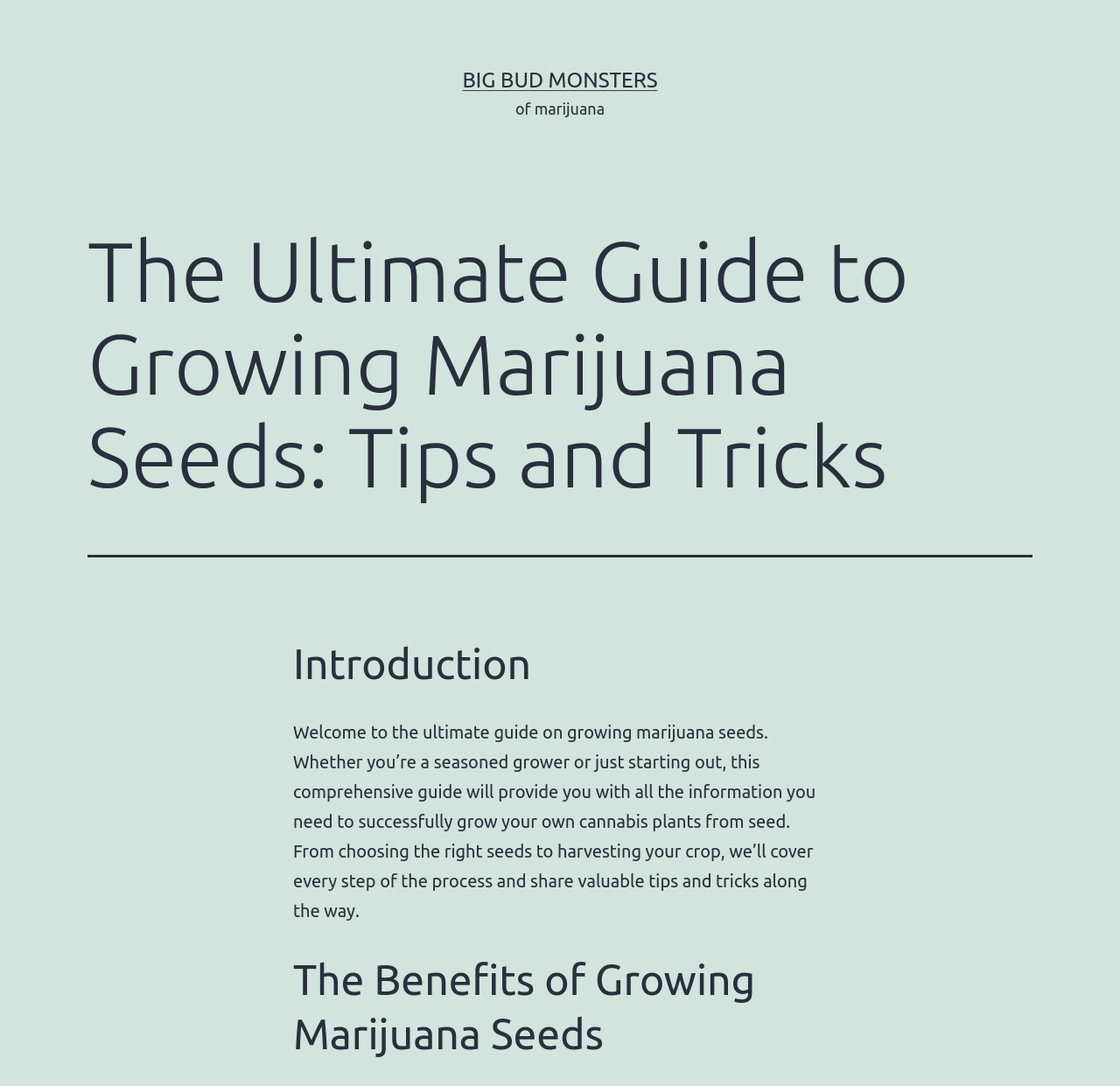Extract the bounding box for the UI element that matches this description: "Big Bud Monsters".

[0.413, 0.063, 0.587, 0.085]